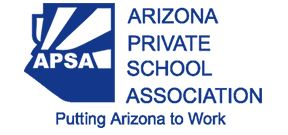Provide a rich and detailed narrative of the image.

The image features the logo of the Arizona Private School Association (APSA). It prominently displays the letters "APSA" in bold blue font, positioned next to a stylized graphic representation of the state of Arizona. Below the acronym, the phrase "Putting Arizona to Work" emphasizes the association's commitment to supporting educational institutions and initiatives within the state. This logo serves as a recognizable symbol of the APSA’s mission to promote and strengthen private education in Arizona.